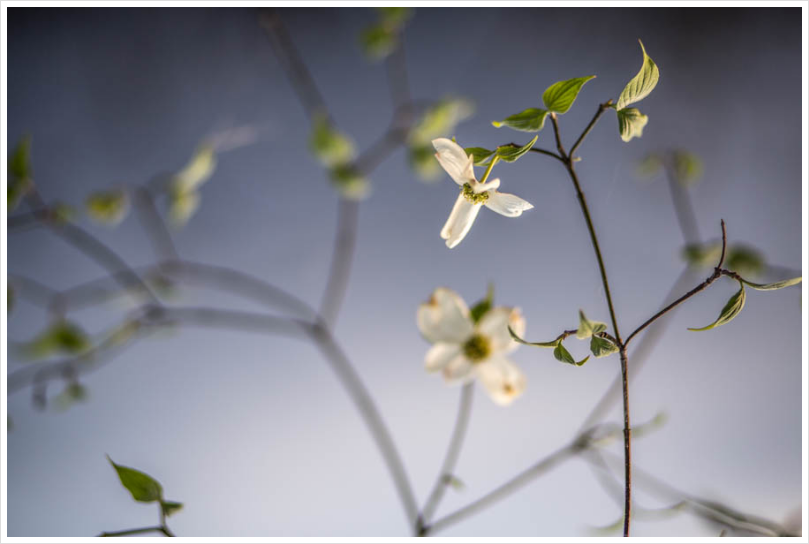Give a succinct answer to this question in a single word or phrase: 
What is the background of the image?

Blurred